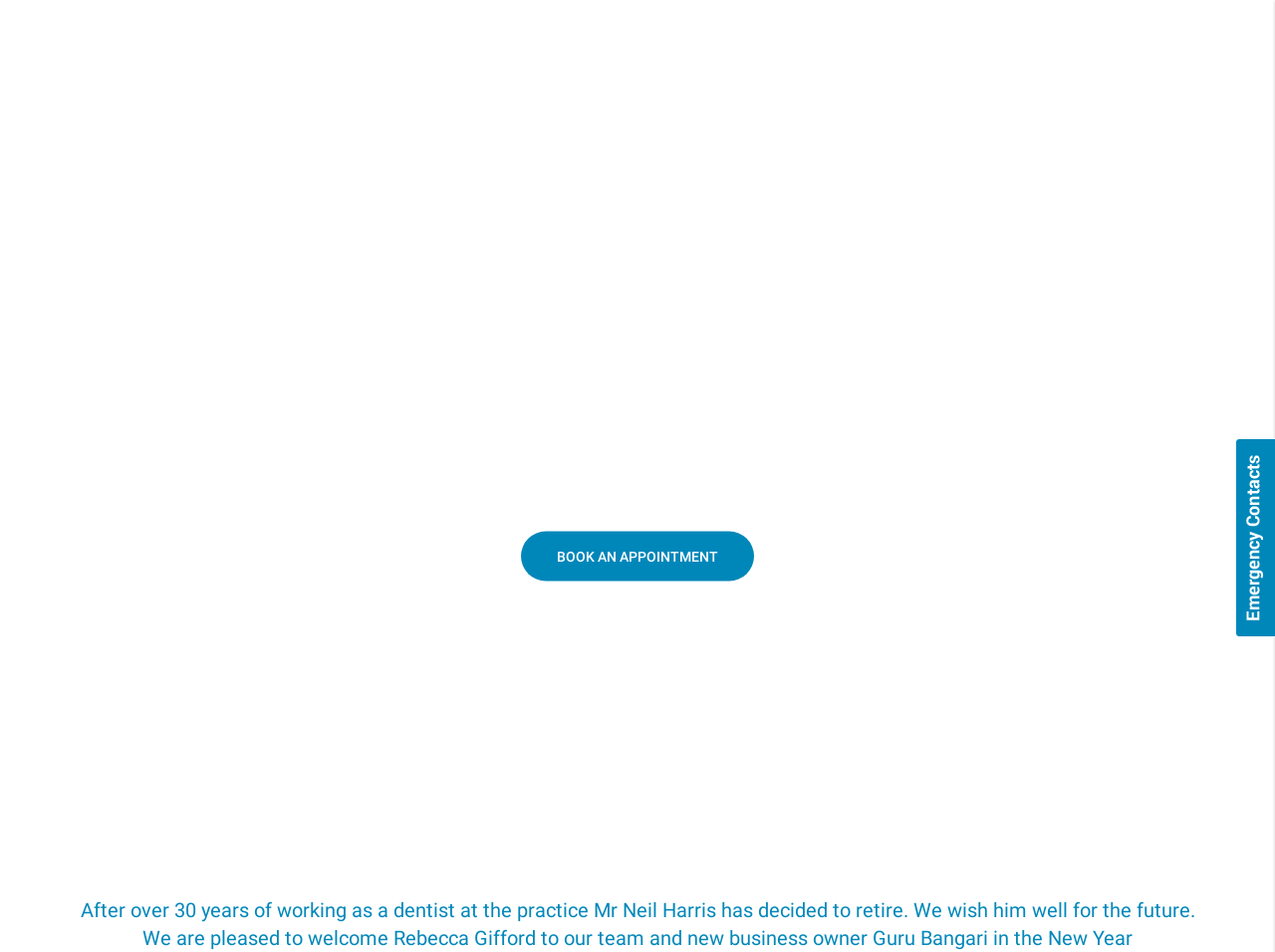Please locate the bounding box coordinates of the region I need to click to follow this instruction: "Send an email to the dentist".

[0.079, 0.053, 0.254, 0.07]